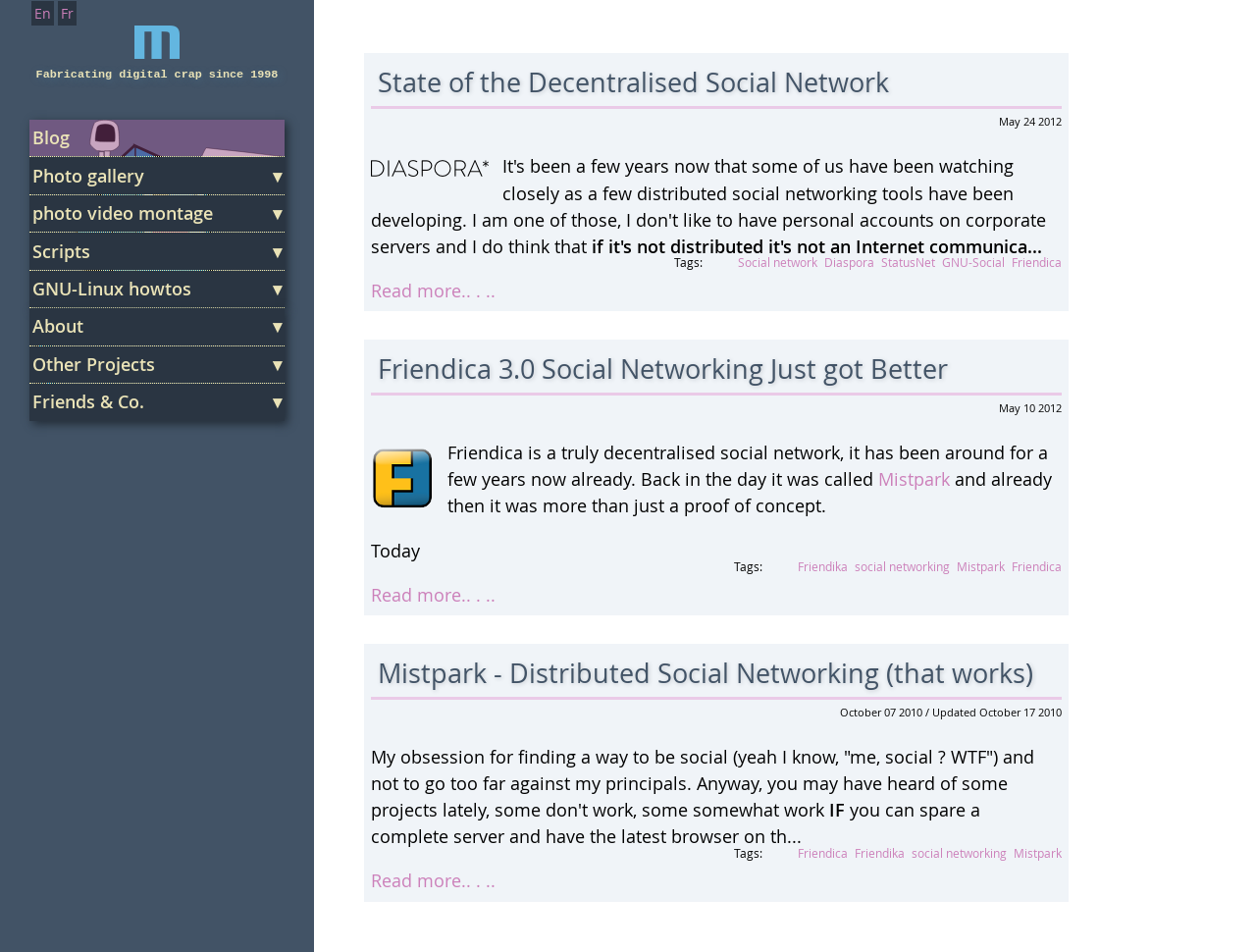Specify the bounding box coordinates of the area to click in order to follow the given instruction: "View the 'Photo gallery'."

[0.026, 0.172, 0.115, 0.197]